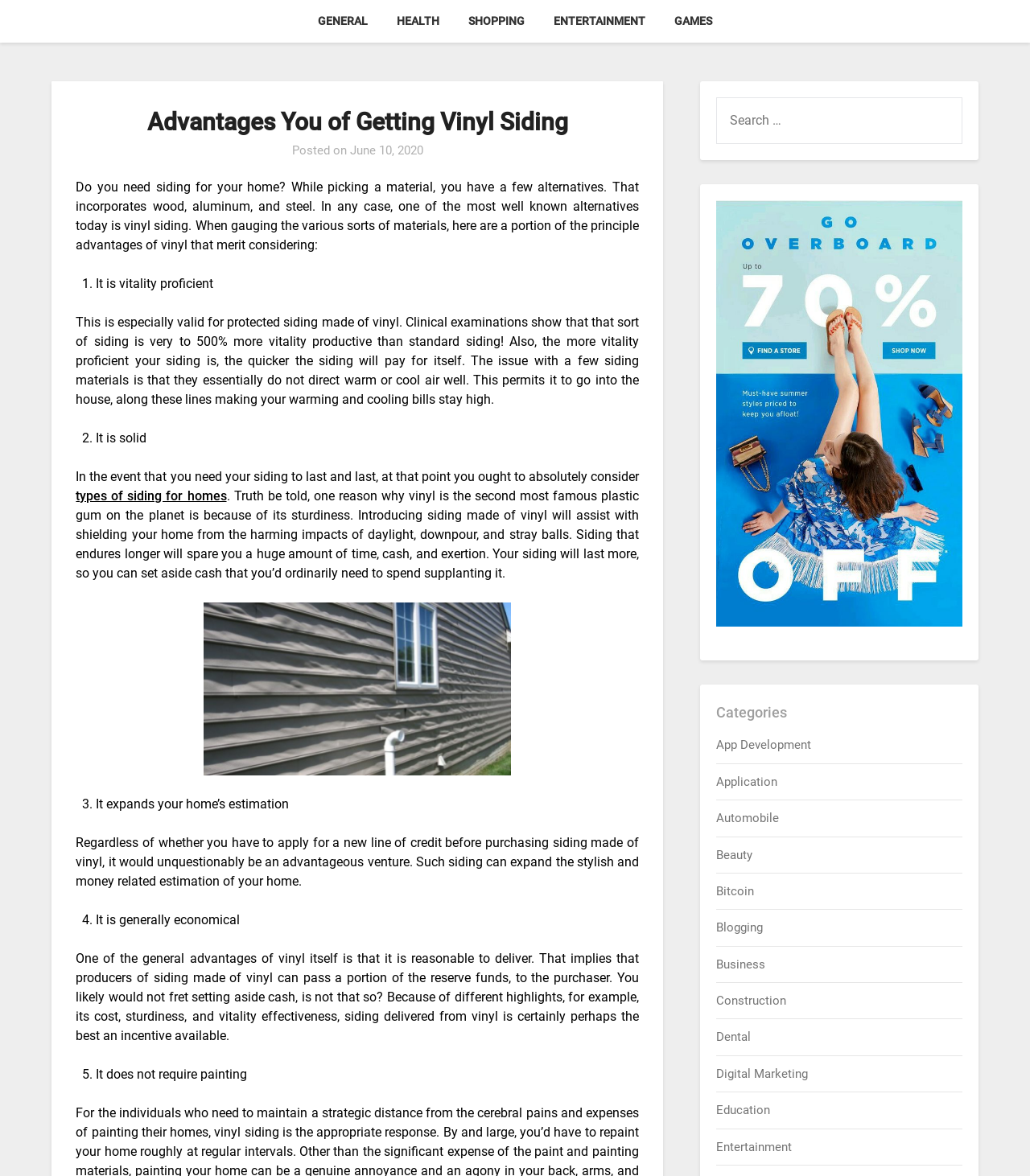Please locate the clickable area by providing the bounding box coordinates to follow this instruction: "Click the 'Home' link".

None